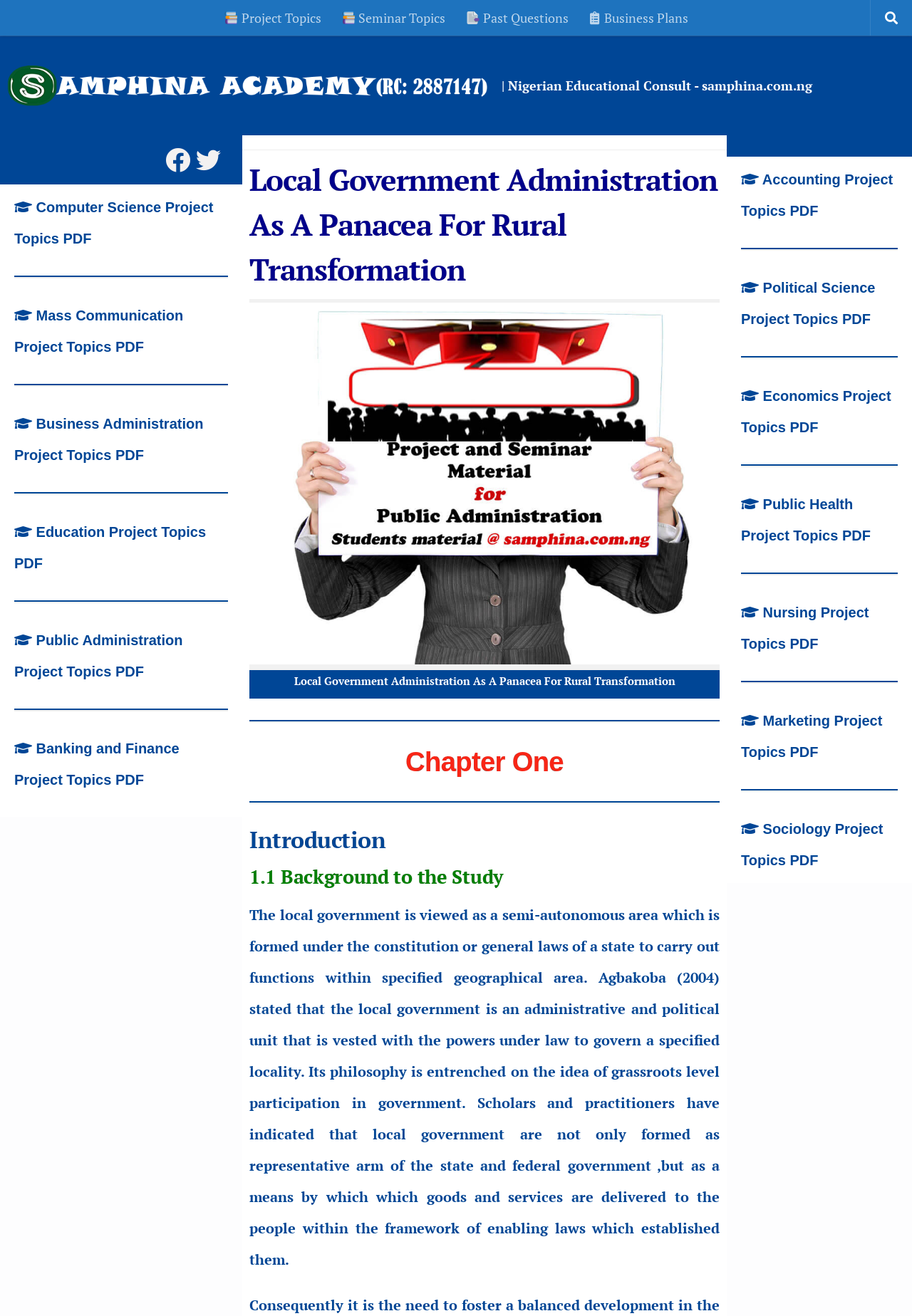Give a one-word or short-phrase answer to the following question: 
How many social media links are available on the webpage?

2